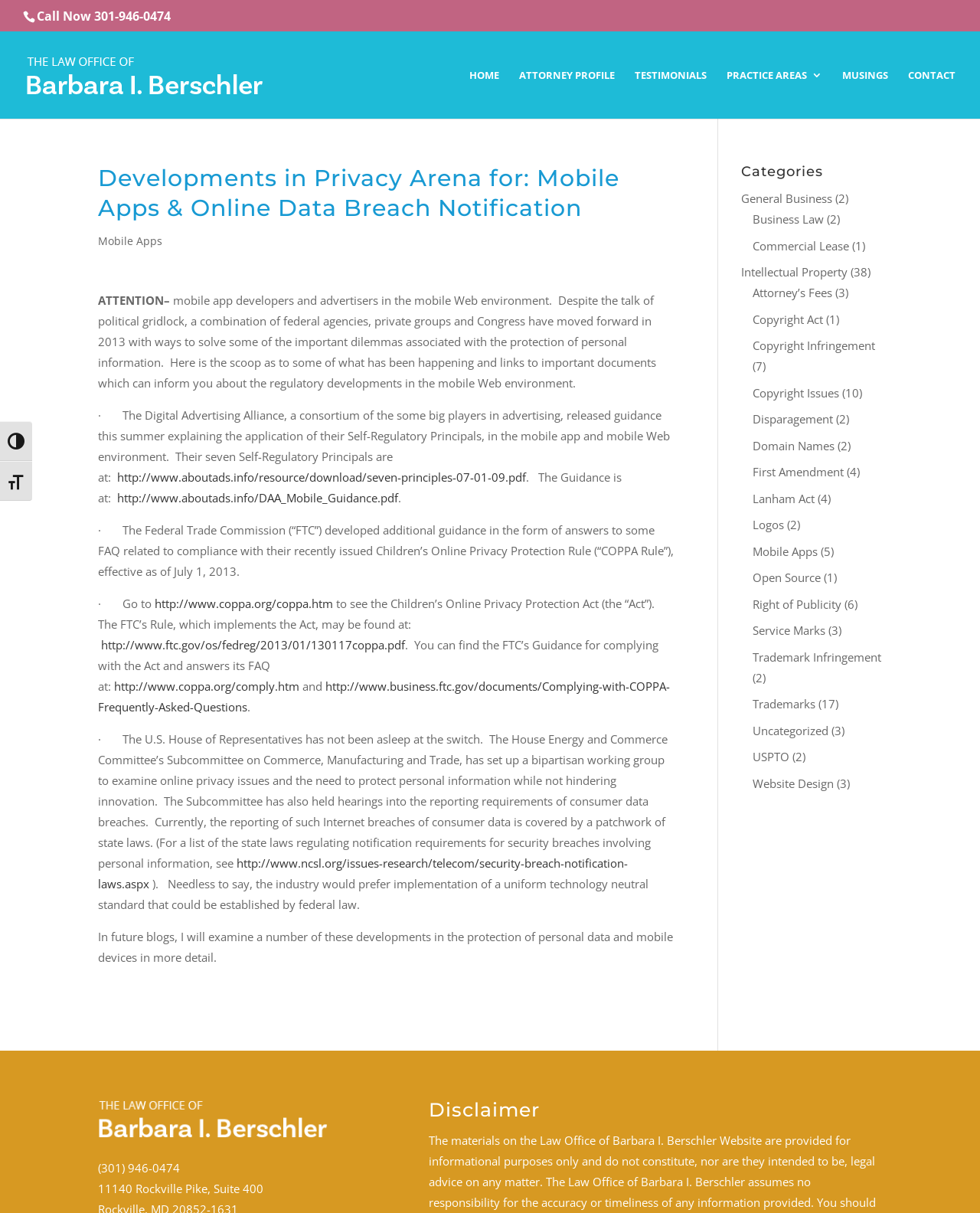Identify the bounding box coordinates for the element you need to click to achieve the following task: "Call now". Provide the bounding box coordinates as four float numbers between 0 and 1, in the form [left, top, right, bottom].

[0.038, 0.006, 0.174, 0.02]